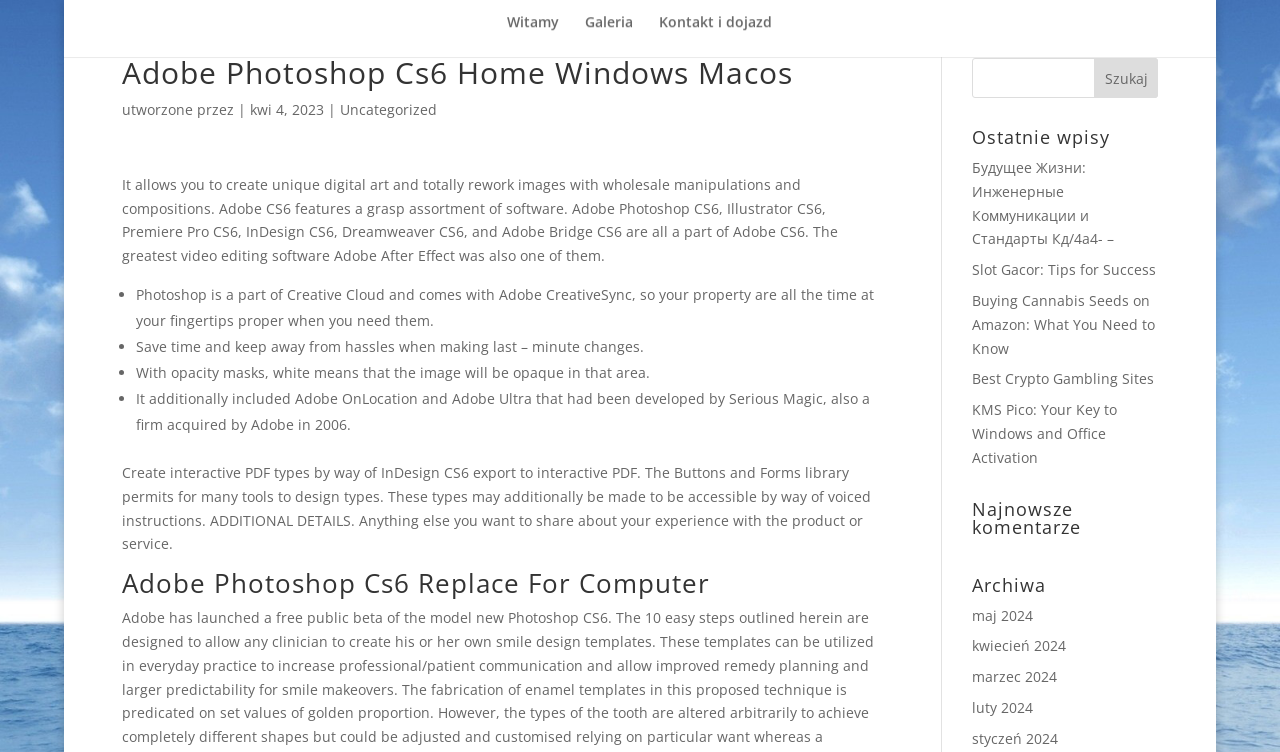From the image, can you give a detailed response to the question below:
What is Adobe Photoshop CS6 used for?

Based on the webpage content, Adobe Photoshop CS6 is used for creating unique digital art and totally reworking images with wholesale manipulations and compositions.